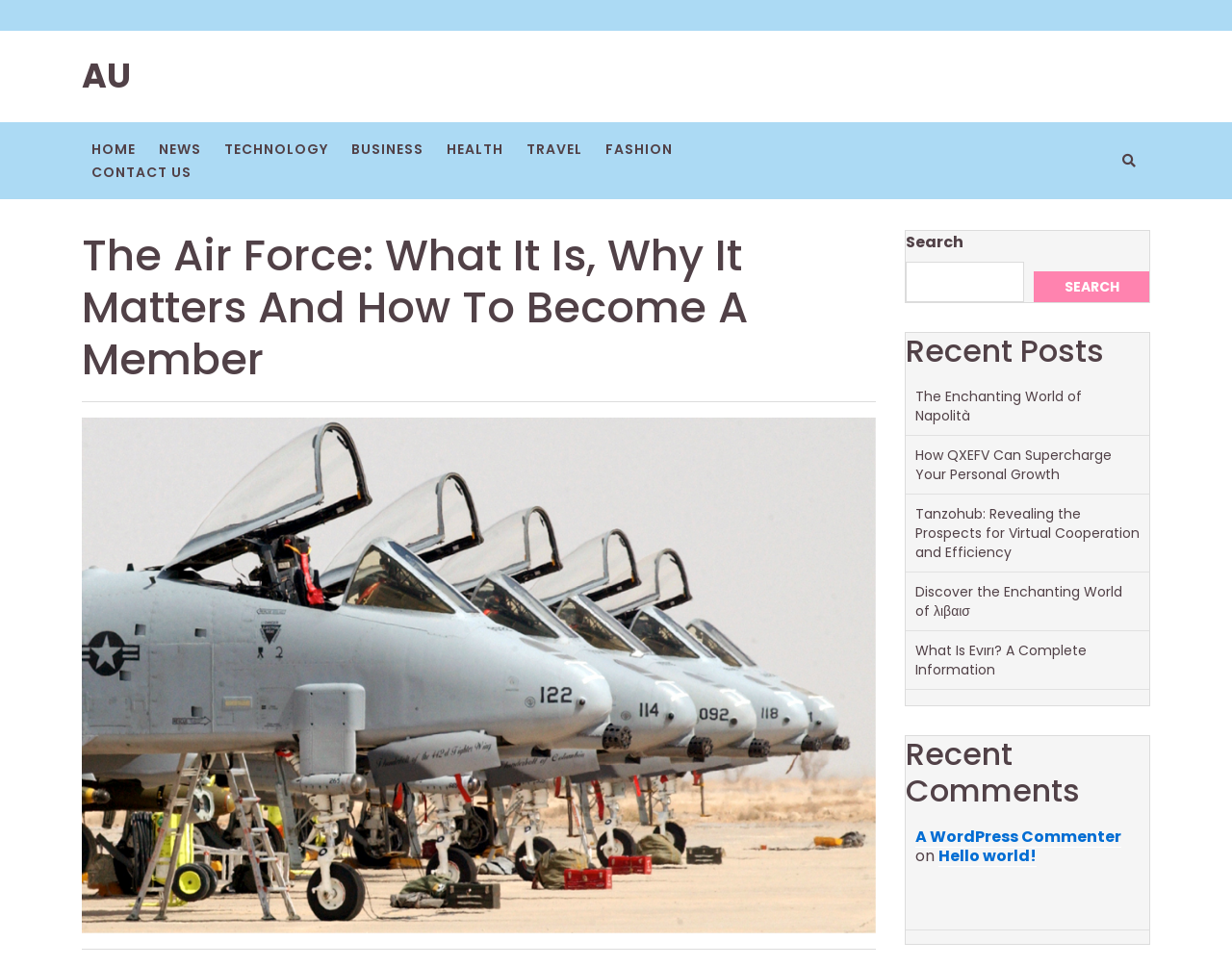Locate the bounding box coordinates of the element to click to perform the following action: 'View the recent comments'. The coordinates should be given as four float values between 0 and 1, in the form of [left, top, right, bottom].

[0.735, 0.761, 0.933, 0.838]